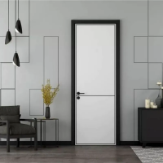What is on the wall?
Please use the image to provide a one-word or short phrase answer.

Geometric patterns